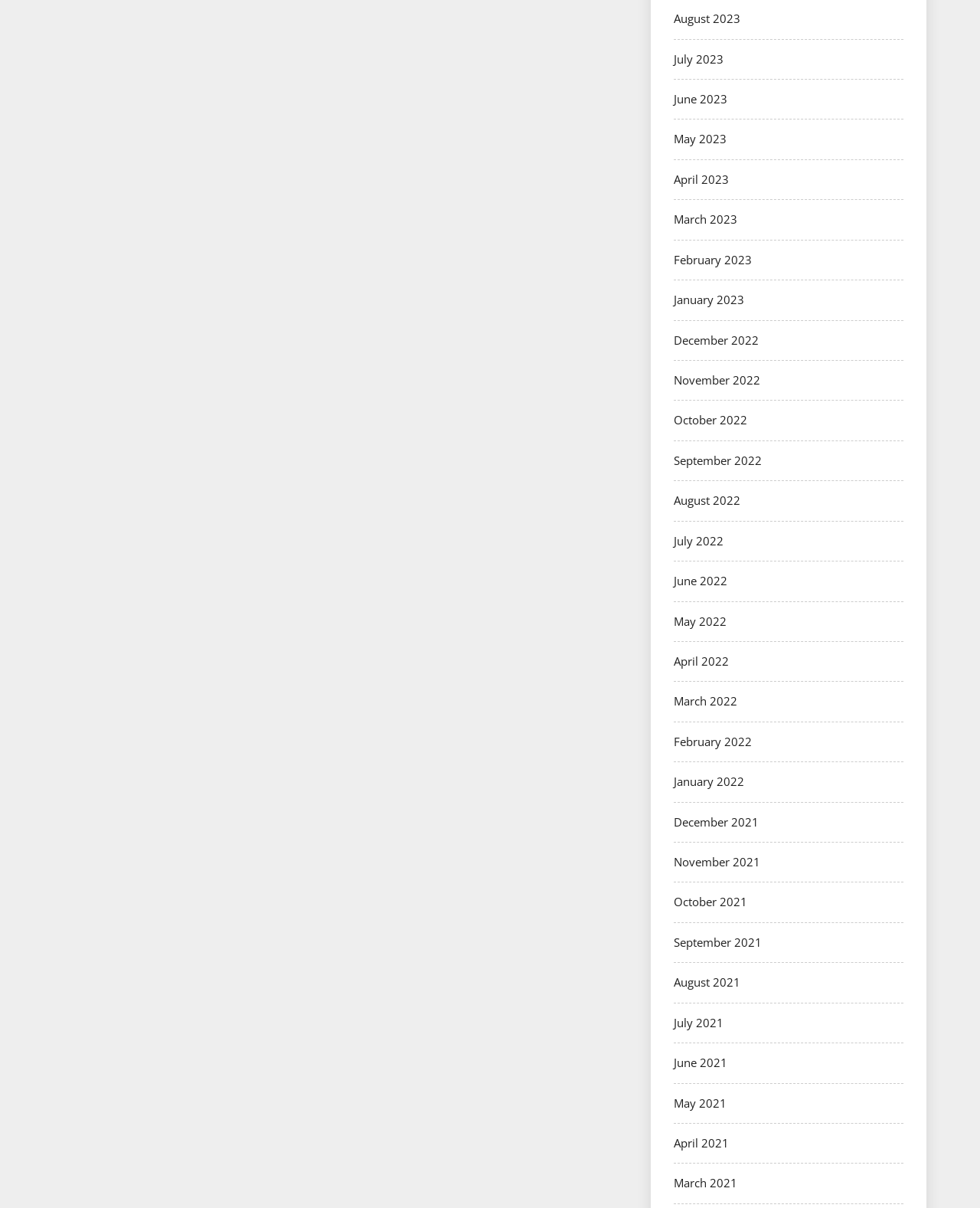How many months are listed in total?
Using the information presented in the image, please offer a detailed response to the question.

I counted the number of links in the list, and there are 24 links, each representing a month from August 2021 to August 2023.